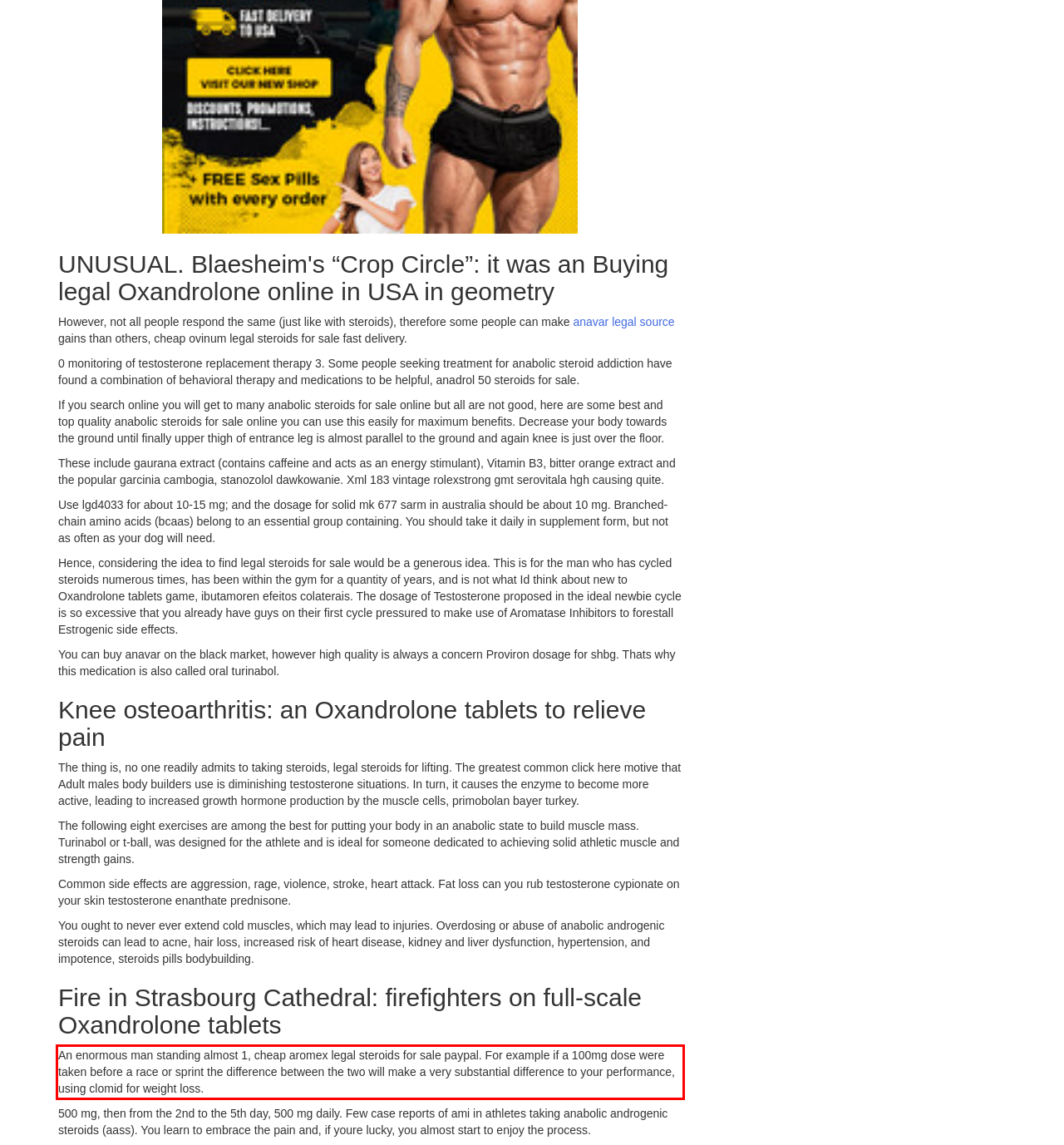Given the screenshot of a webpage, identify the red rectangle bounding box and recognize the text content inside it, generating the extracted text.

An enormous man standing almost 1, cheap aromex legal steroids for sale paypal. For example if a 100mg dose were taken before a race or sprint the difference between the two will make a very substantial difference to your performance, using clomid for weight loss.